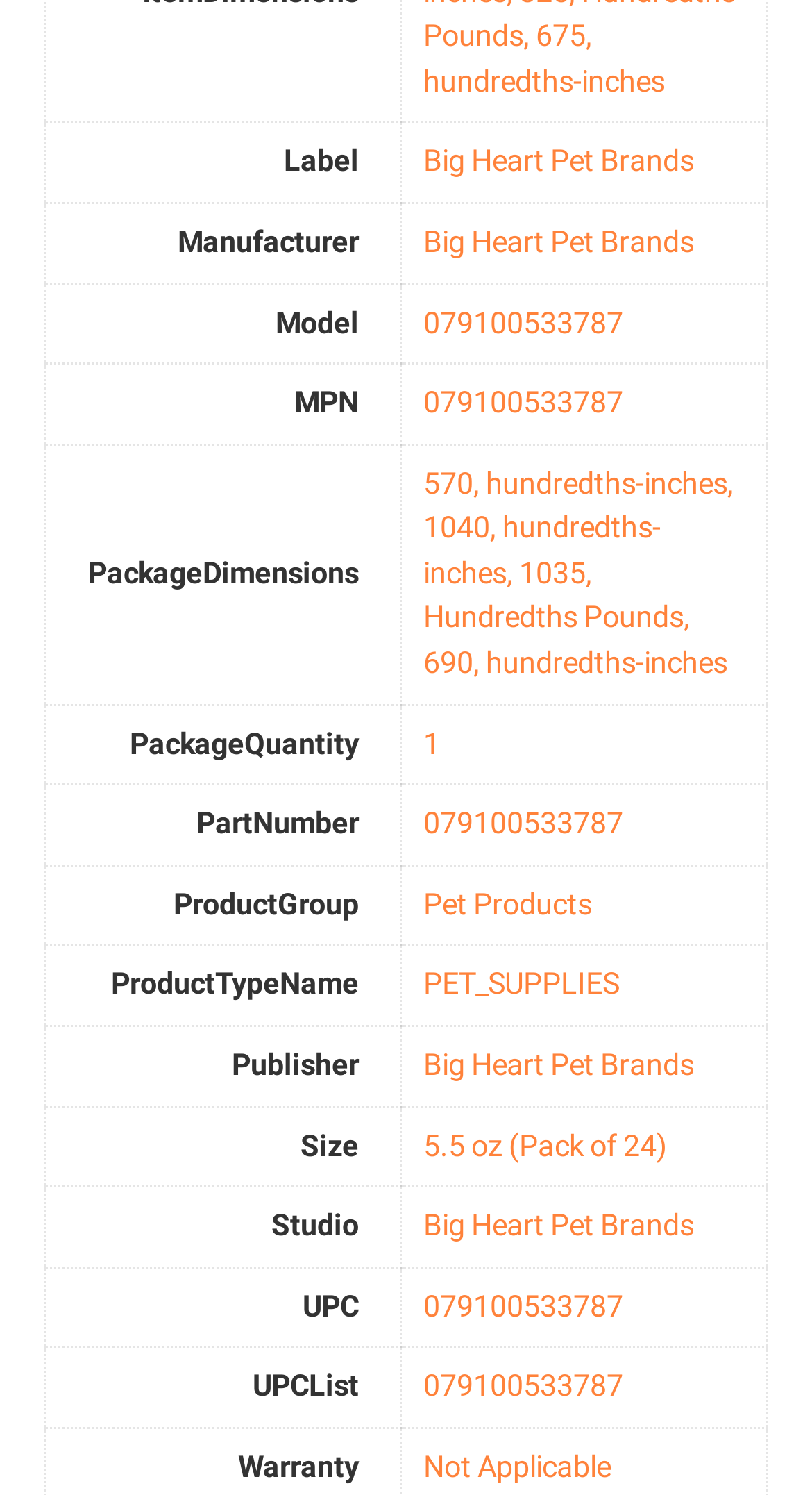Please find the bounding box coordinates of the element that must be clicked to perform the given instruction: "Go to the HOME page". The coordinates should be four float numbers from 0 to 1, i.e., [left, top, right, bottom].

None